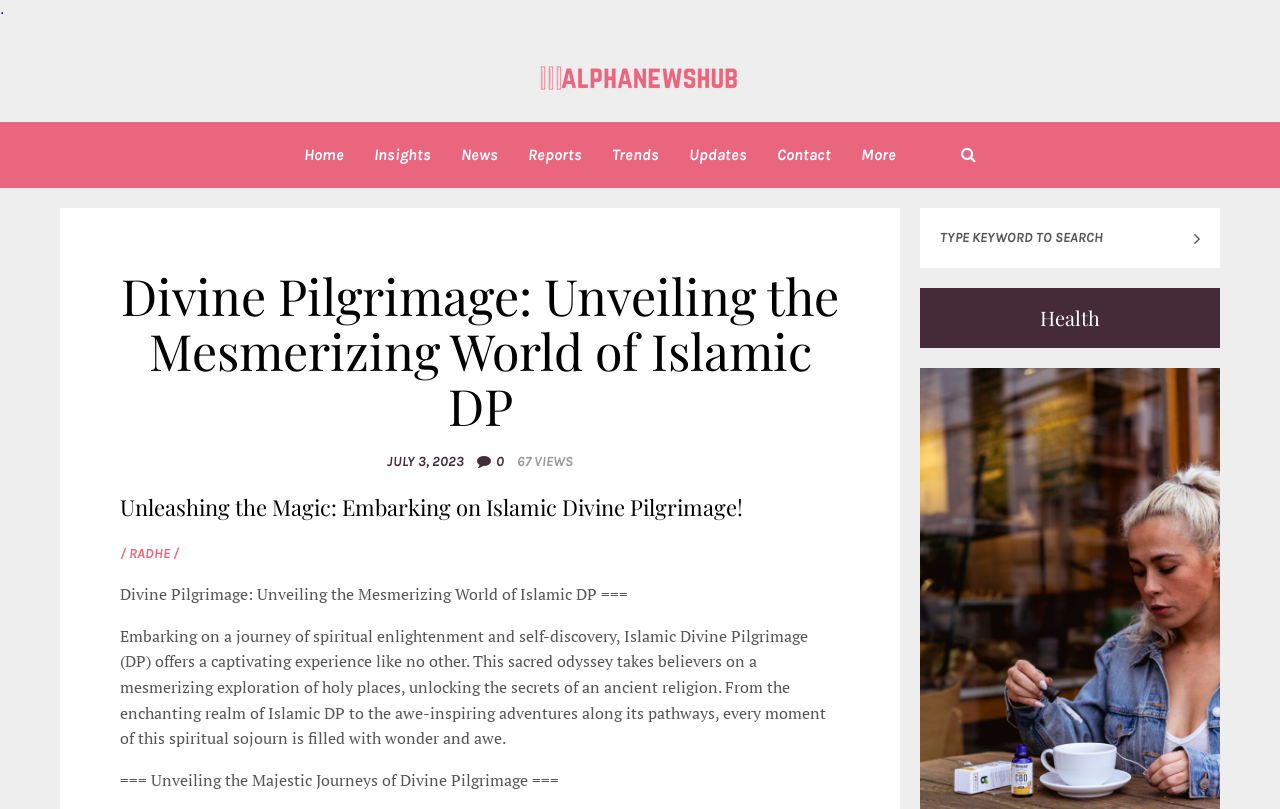What is the category of the article?
Please provide a single word or phrase answer based on the image.

Health